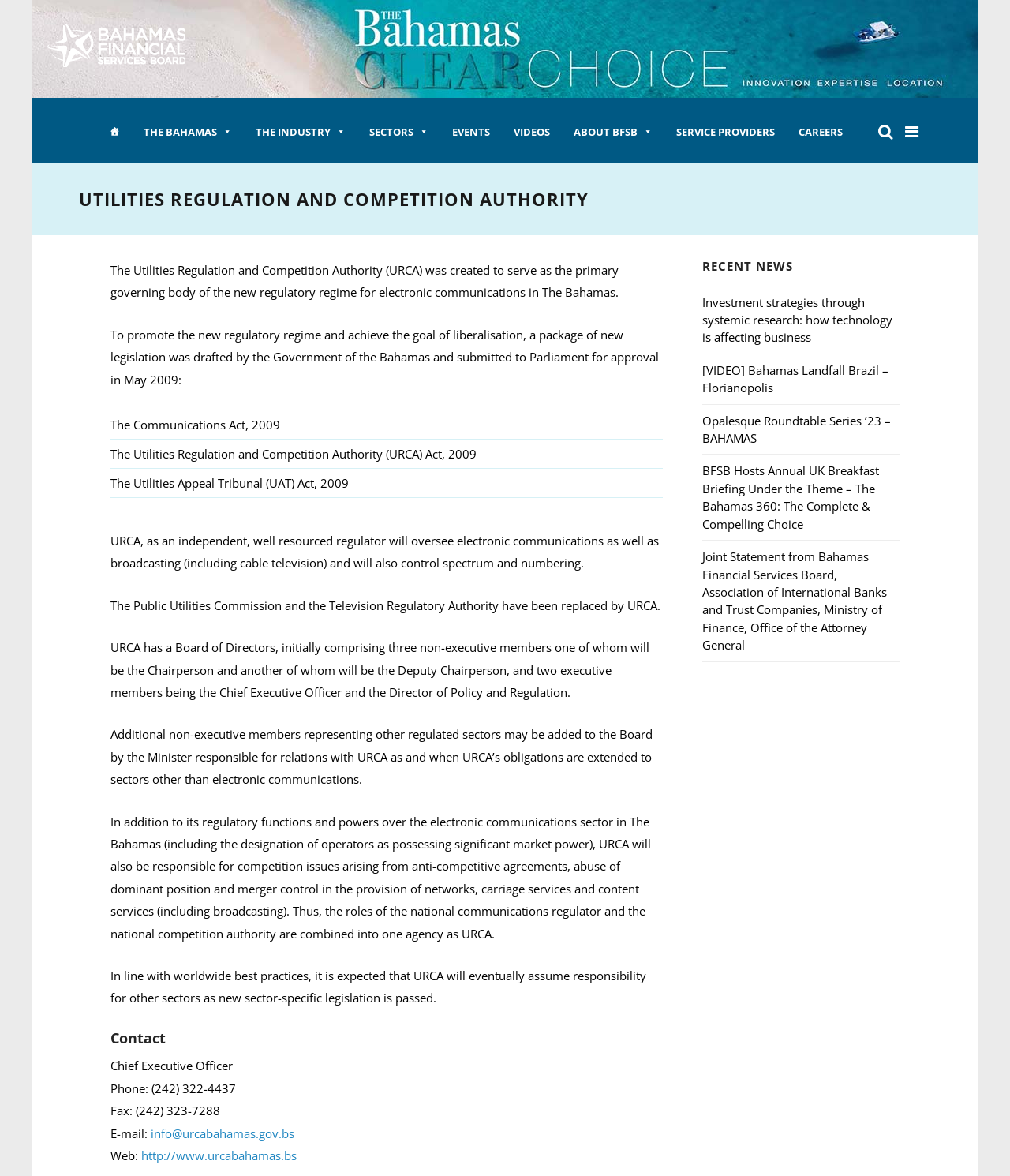Please provide a one-word or short phrase answer to the question:
What is the name of the organization?

Utilities Regulation and Competition Authority